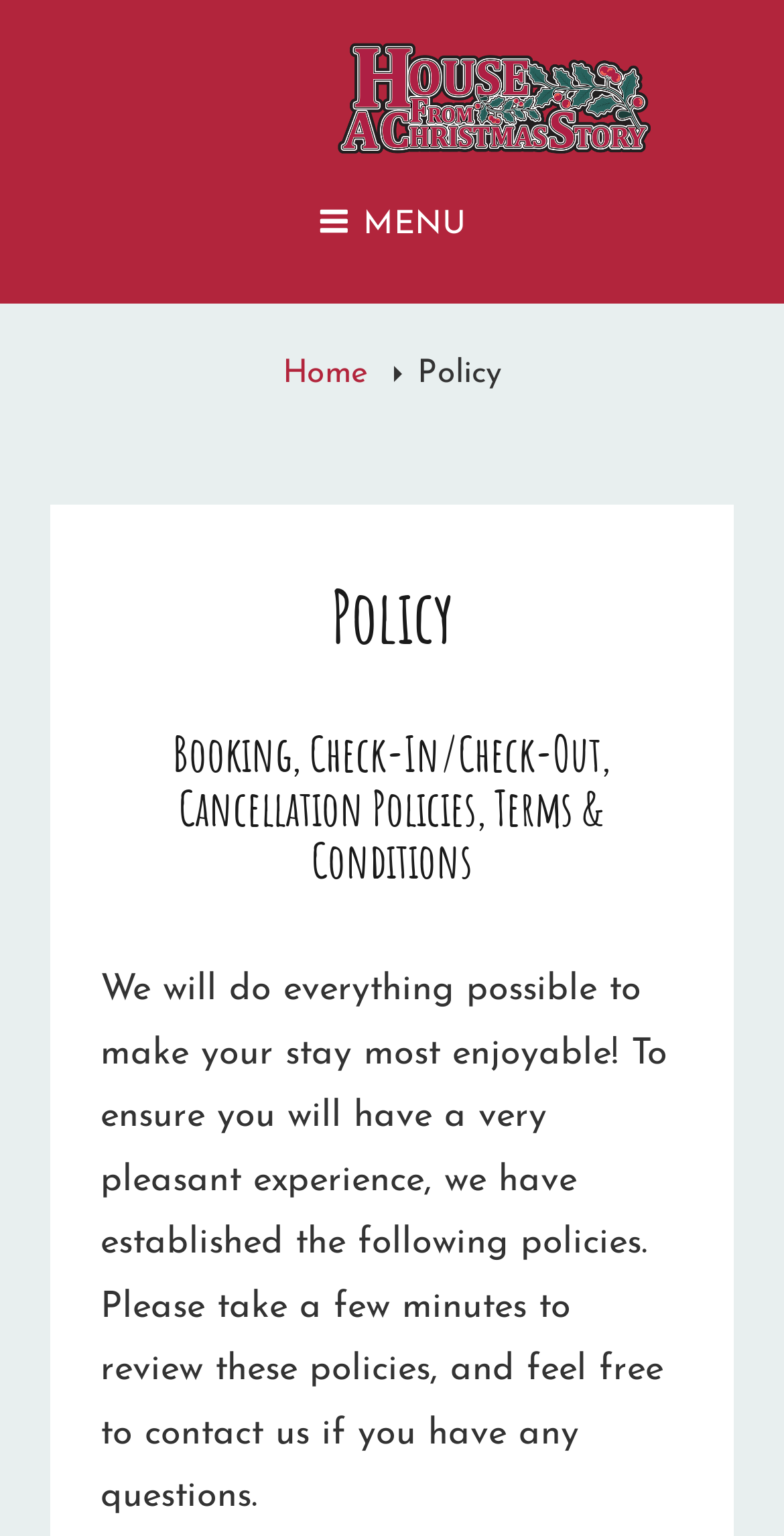Provide a brief response in the form of a single word or phrase:
What is the main topic of this webpage?

Policy